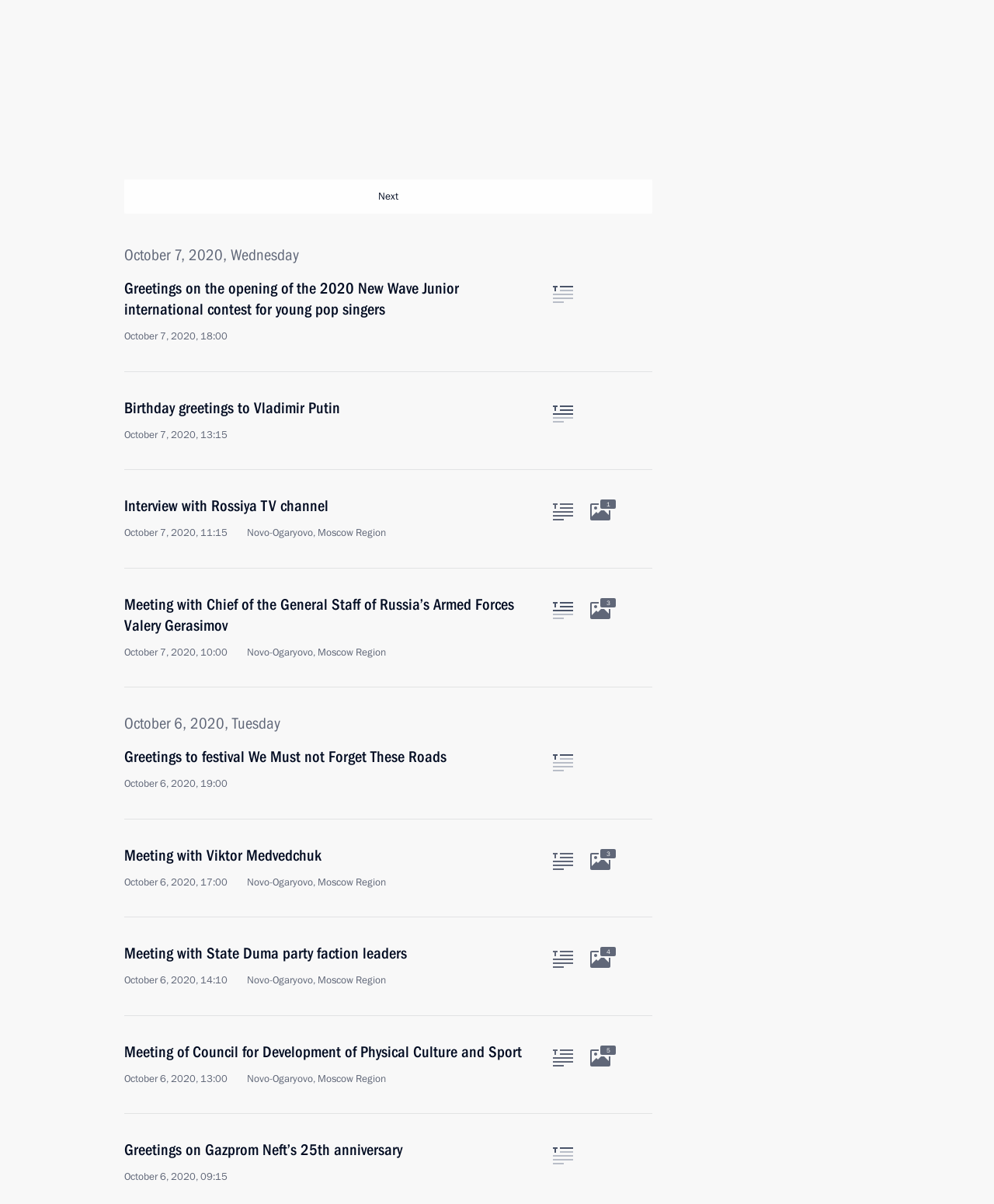Show the bounding box coordinates for the HTML element described as: "Documents".

[0.482, 0.0, 0.557, 0.039]